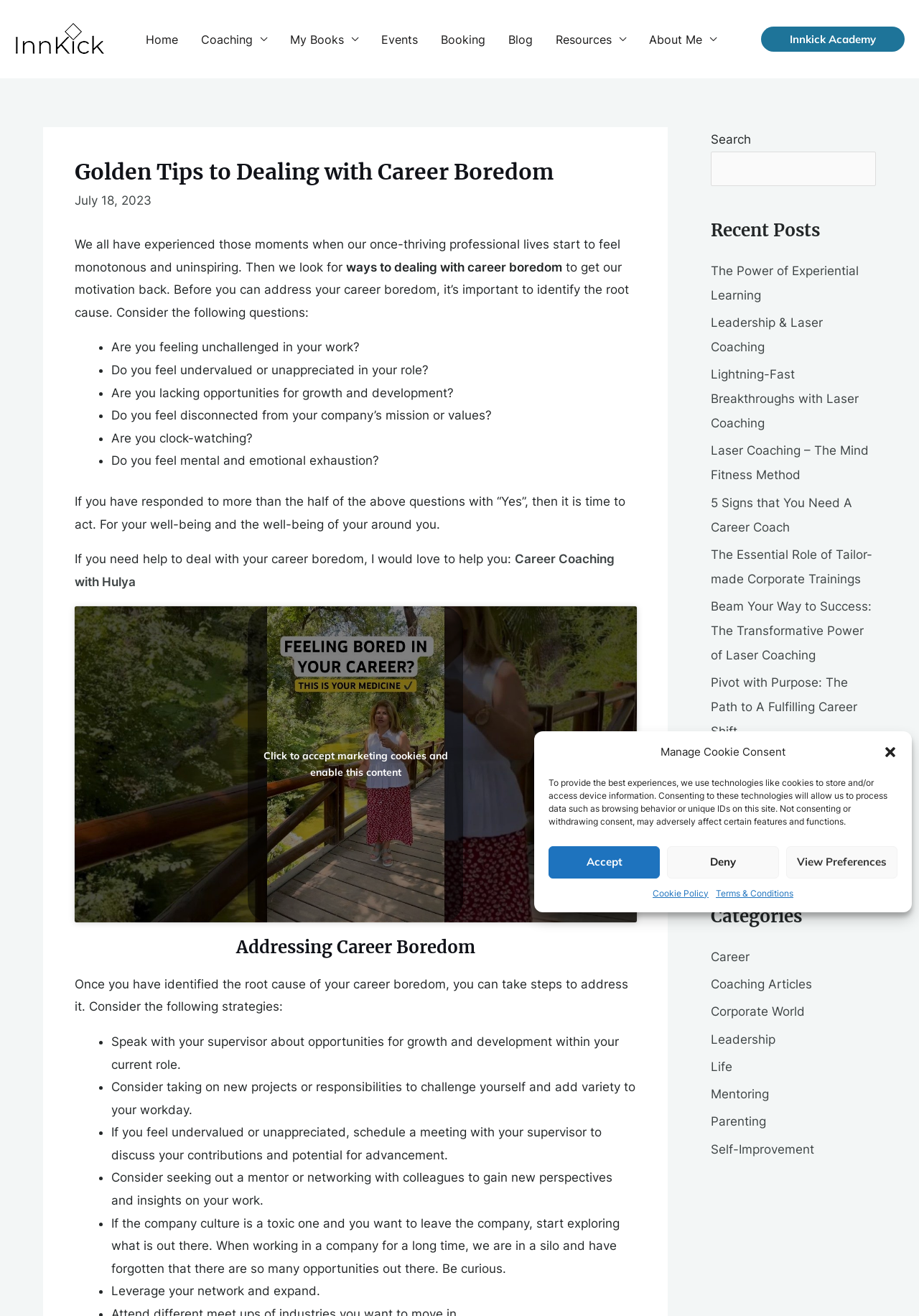Reply to the question with a brief word or phrase: What is the name of the coaching service offered by the author?

Career Coaching with Hulya